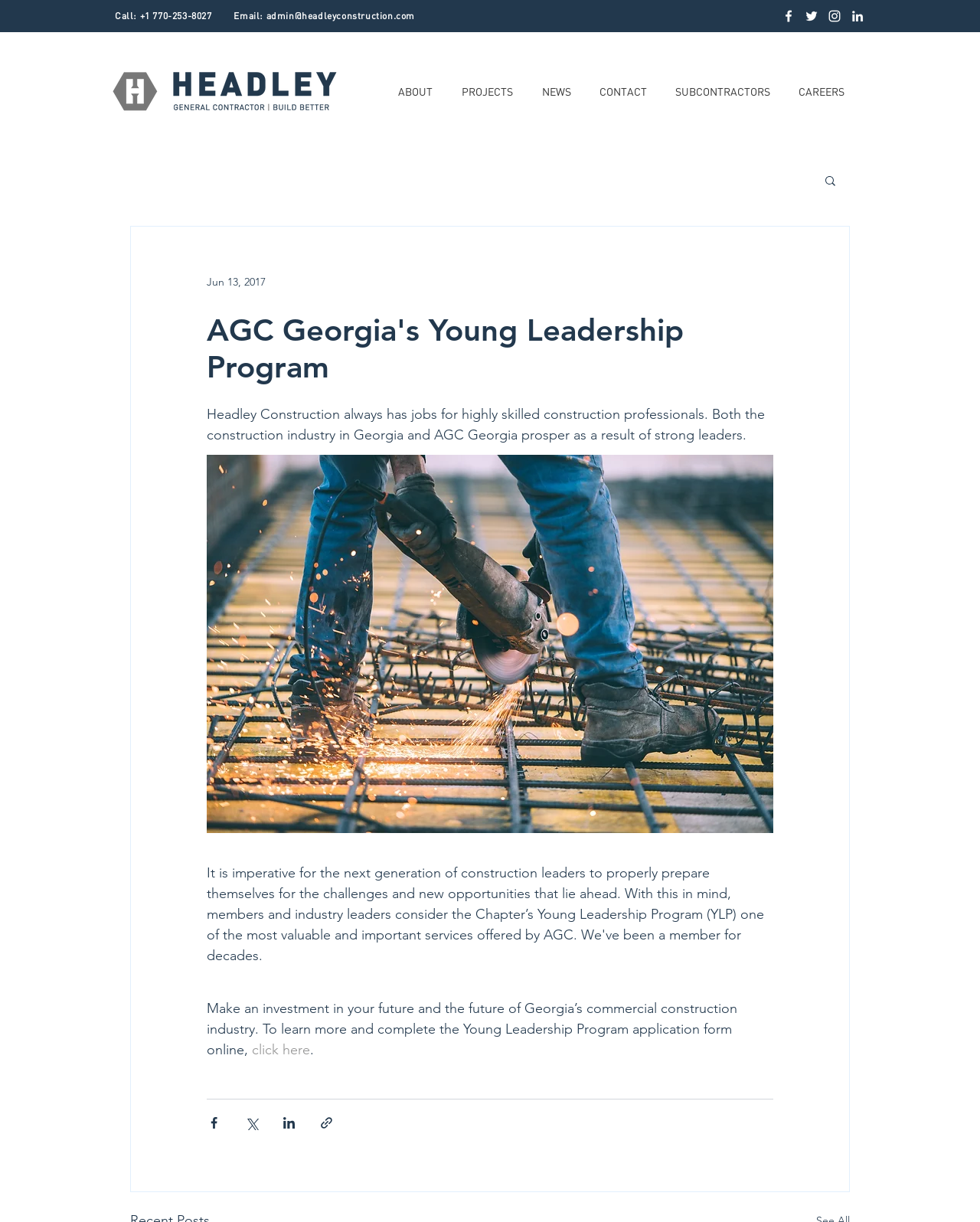Mark the bounding box of the element that matches the following description: "PROJECTS".

[0.463, 0.069, 0.545, 0.081]